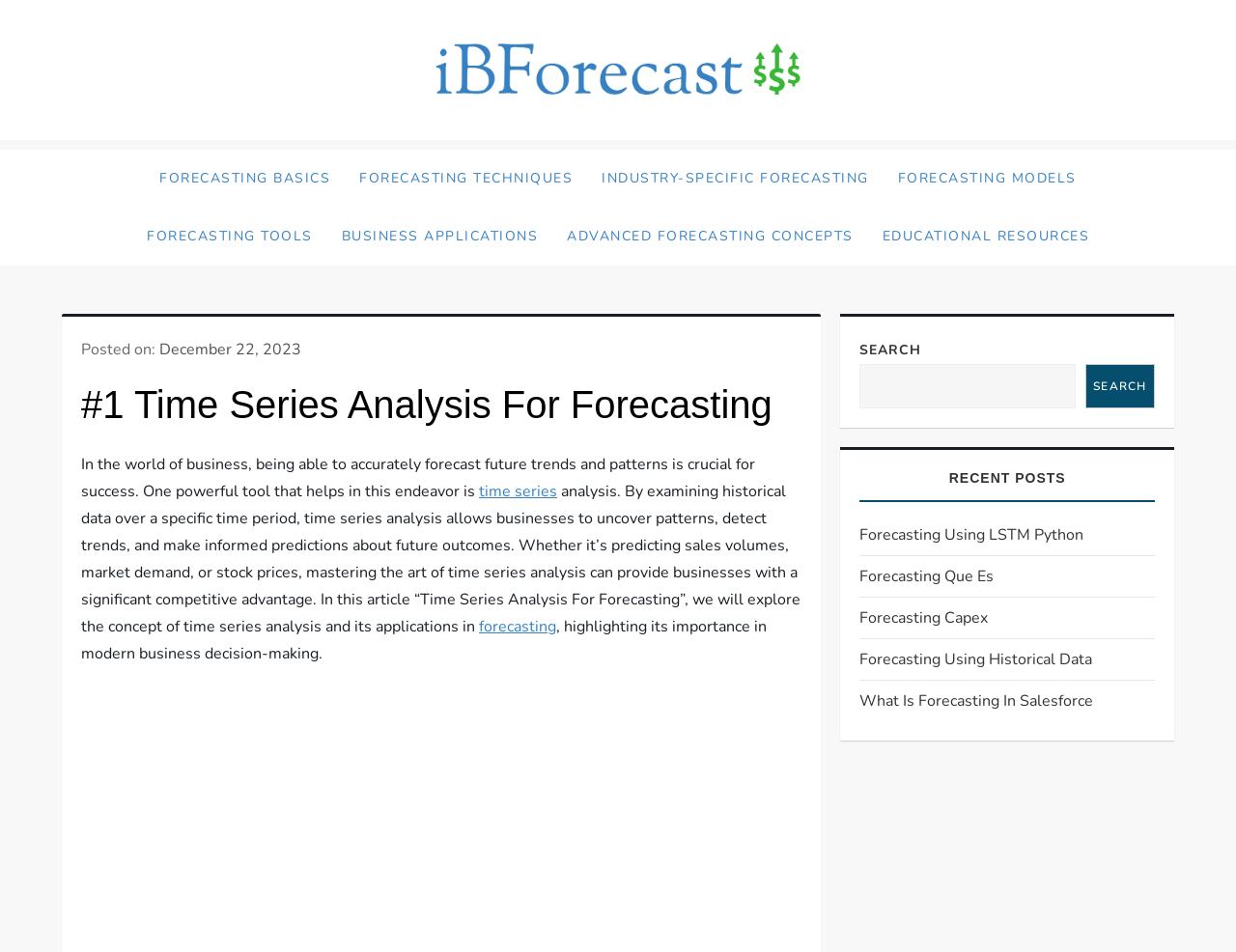Determine the bounding box coordinates of the target area to click to execute the following instruction: "View recent post about Forecasting Using LSTM Python."

[0.696, 0.548, 0.877, 0.576]